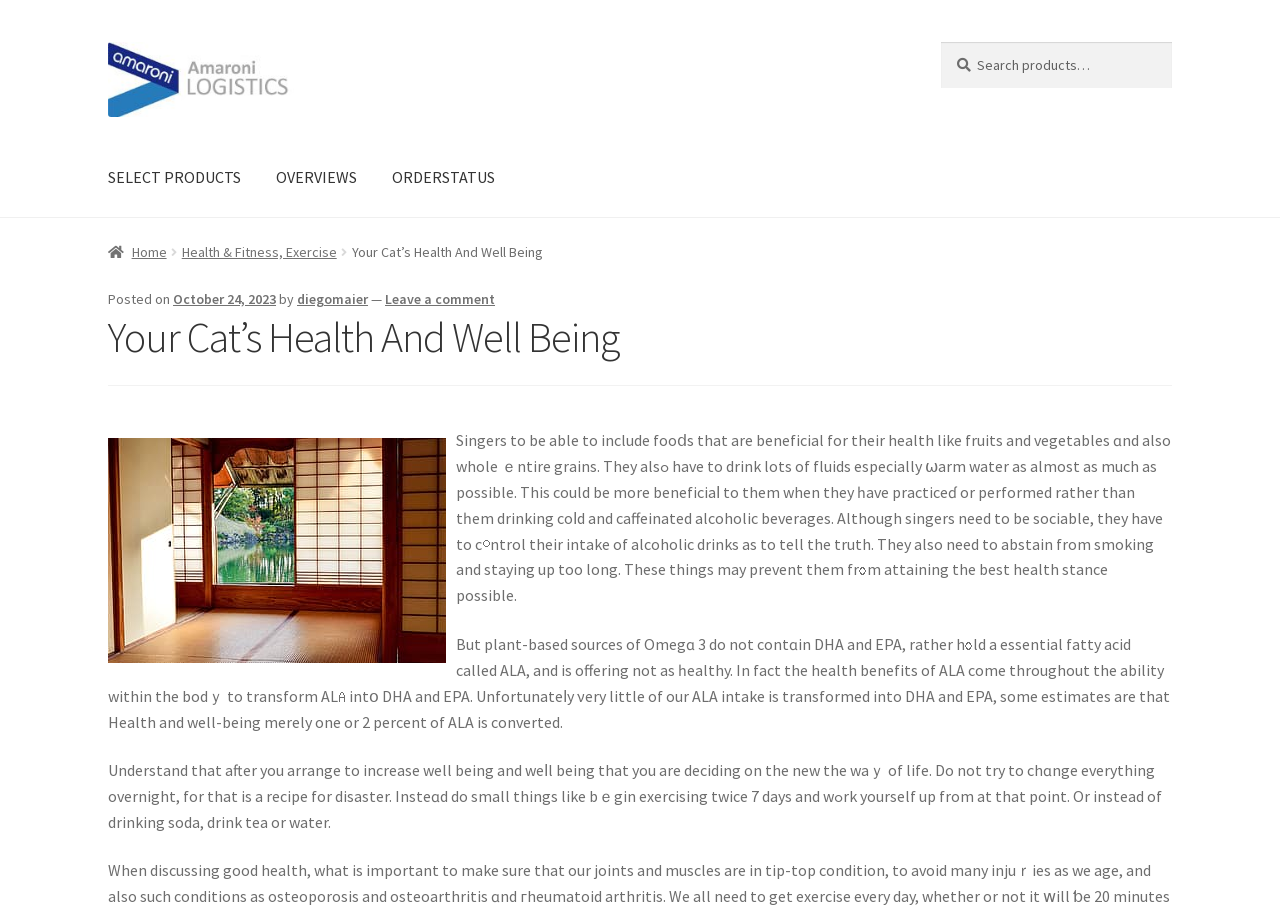How many images are on the webpage?
Please respond to the question with as much detail as possible.

There are two images on the webpage: [1249] image 'Amaroni Logistics EU' and [1369] image ''.